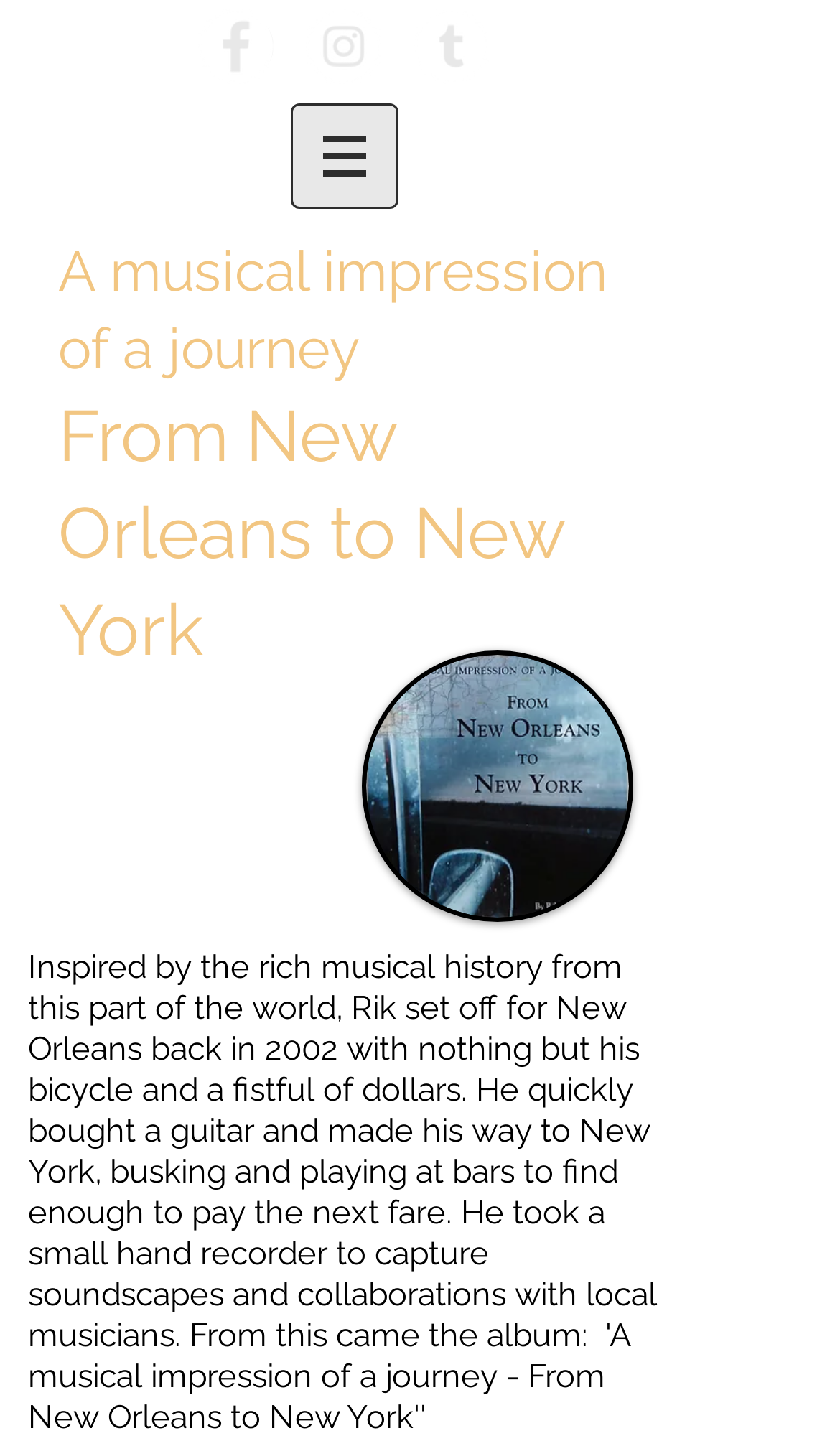What is the title of the album?
Please craft a detailed and exhaustive response to the question.

The title of the album can be found in the text 'From this came the album: 'A musical impression of a journey - From New Orleans to New York'' which is a part of the main content of the webpage.